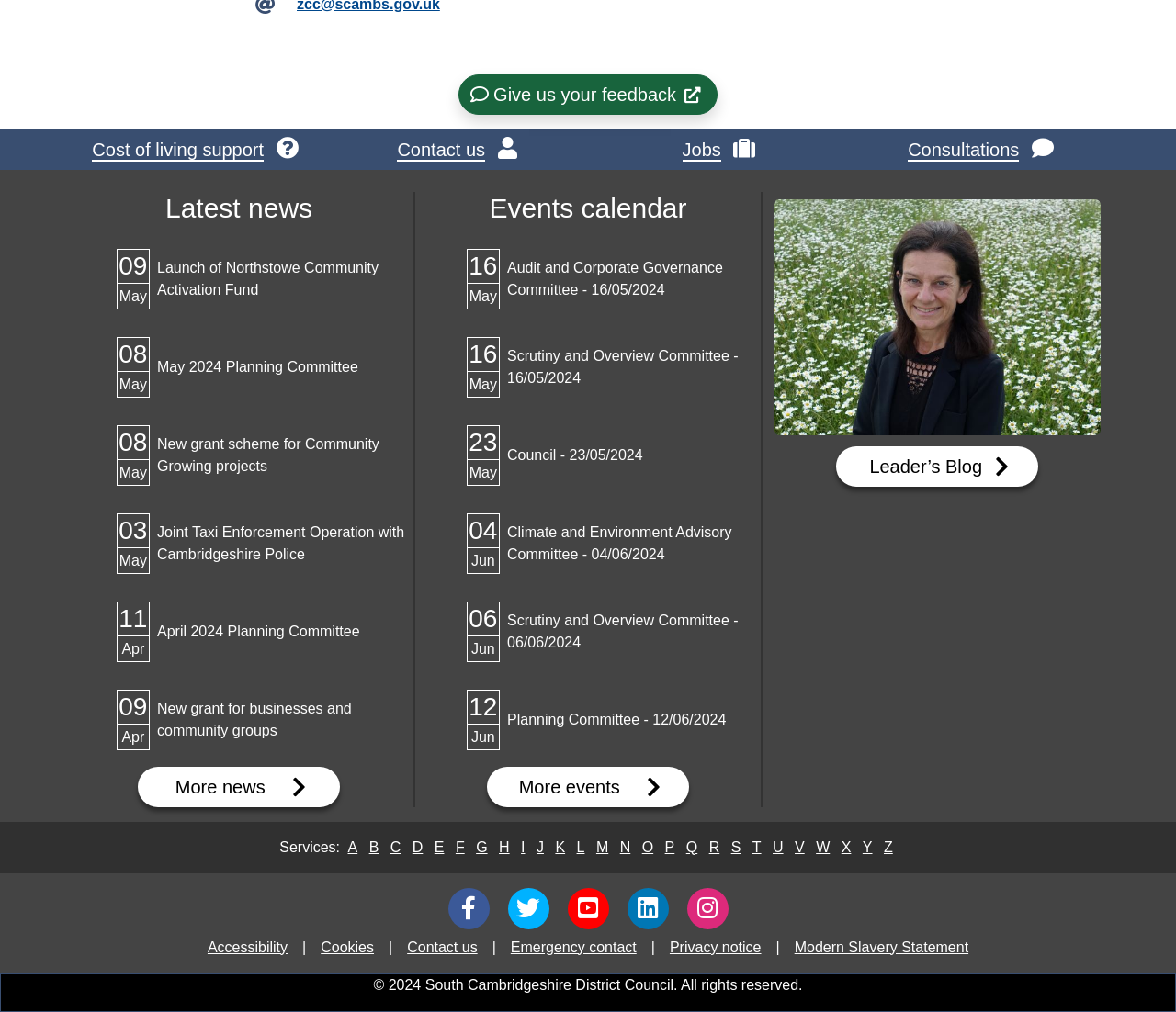Highlight the bounding box of the UI element that corresponds to this description: "Modern Slavery Statement".

[0.676, 0.925, 0.824, 0.947]